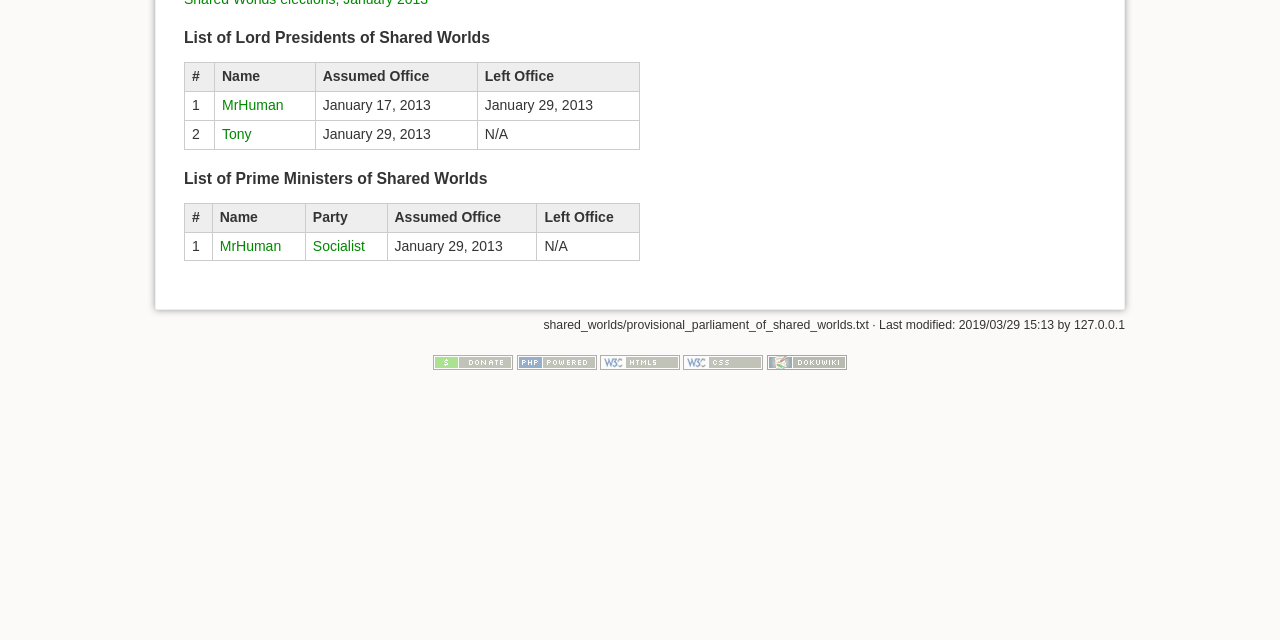Identify the bounding box for the given UI element using the description provided. Coordinates should be in the format (top-left x, top-left y, bottom-right x, bottom-right y) and must be between 0 and 1. Here is the description: title="Driven by DokuWiki"

[0.599, 0.554, 0.662, 0.576]